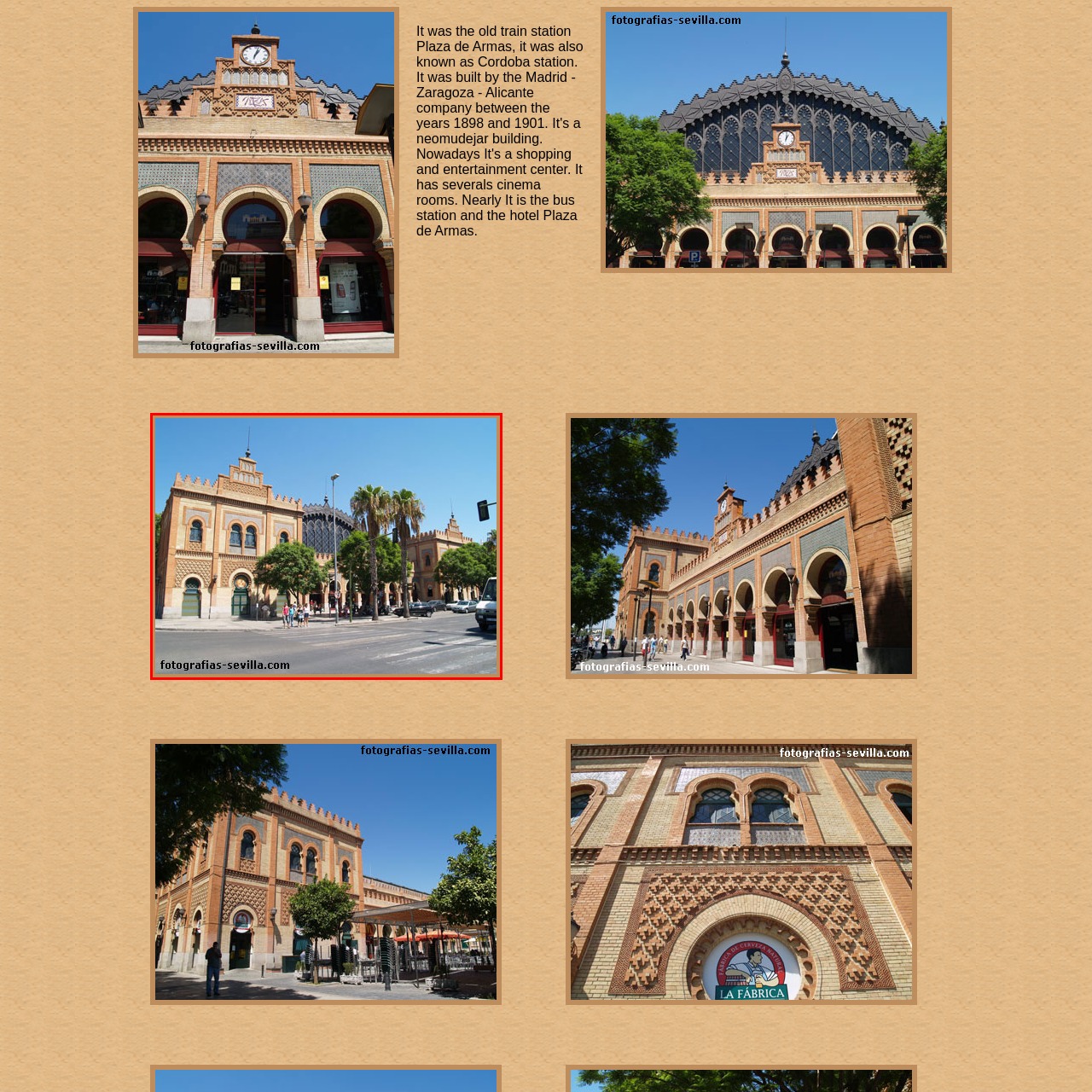What is the condition of the sky?
Direct your attention to the image encased in the red bounding box and answer the question thoroughly, relying on the visual data provided.

Upon examining the image, I see that the sky above the Plaza de Armas shopping center appears to be free of clouds and has a bright, vibrant tone, indicating that the sky is bright and clear.